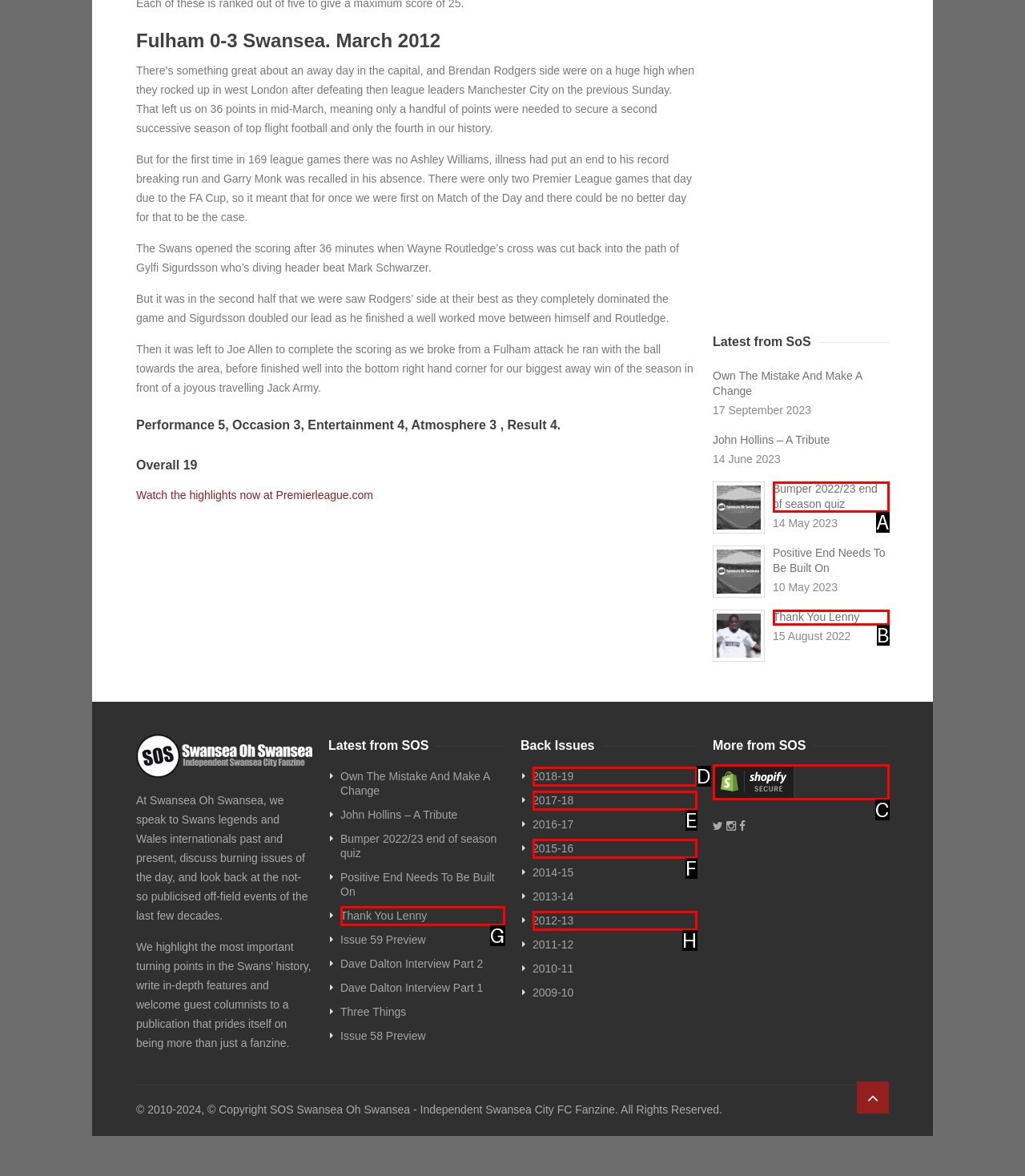Match the element description: Thank You Lenny to the correct HTML element. Answer with the letter of the selected option.

G